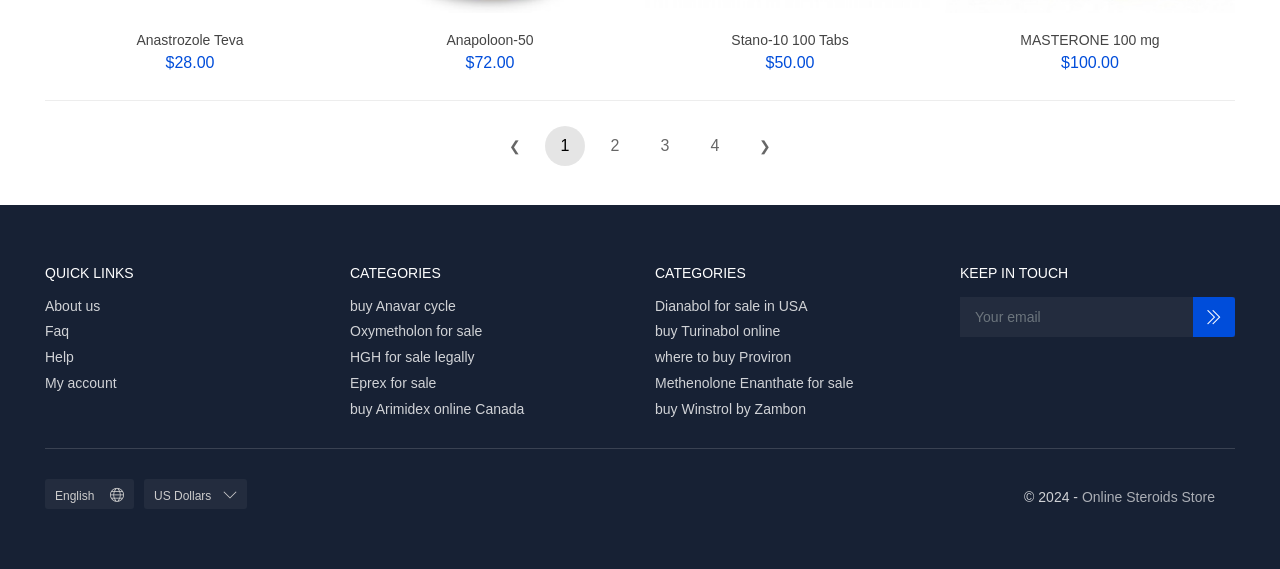Find the bounding box coordinates of the element I should click to carry out the following instruction: "Click on Anastrozole Teva".

[0.107, 0.056, 0.19, 0.084]